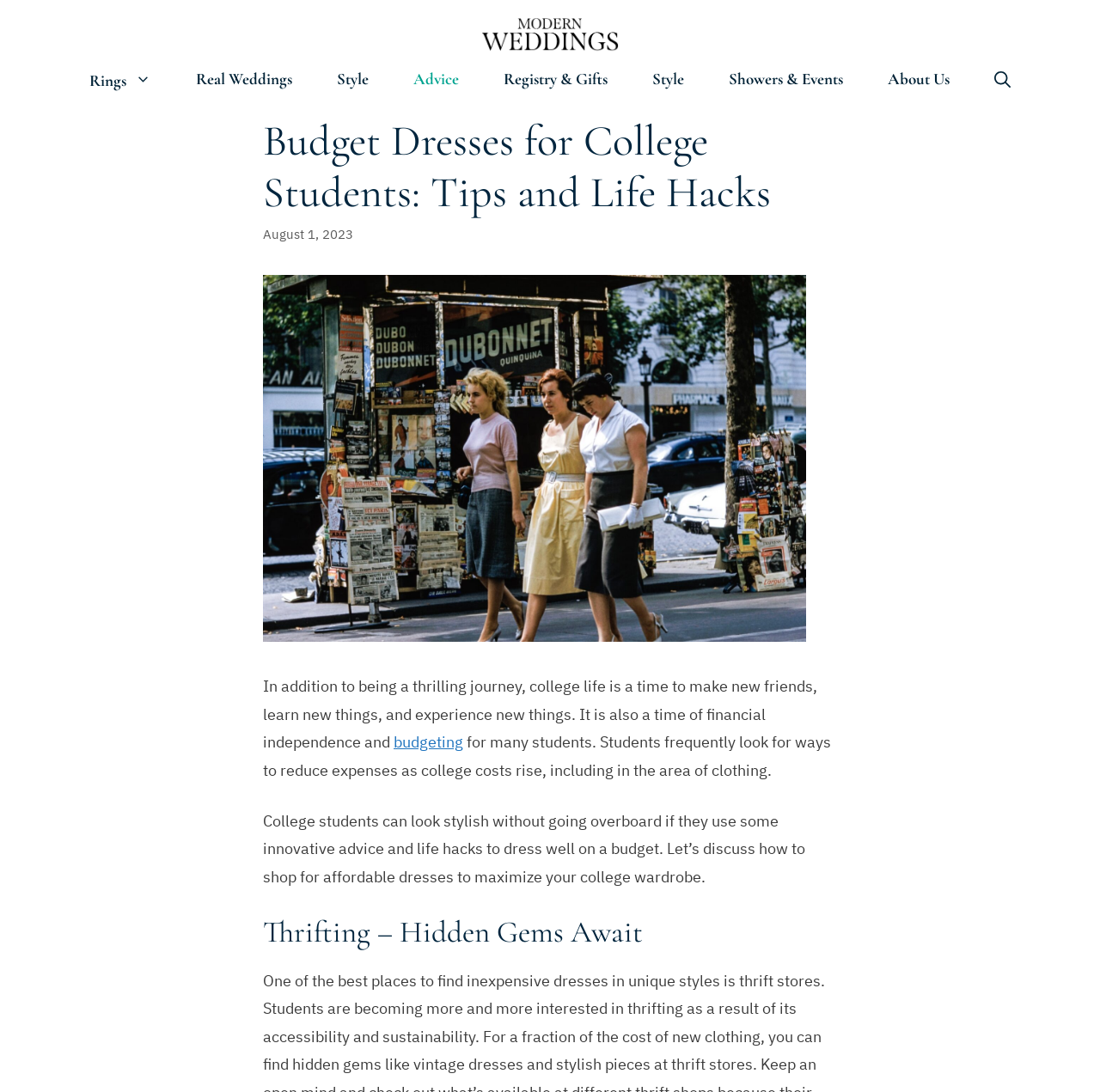What is the name of the website?
Examine the image and provide an in-depth answer to the question.

I determined the name of the website by looking at the banner element at the top of the webpage, which contains the text 'Modern Weddings'.